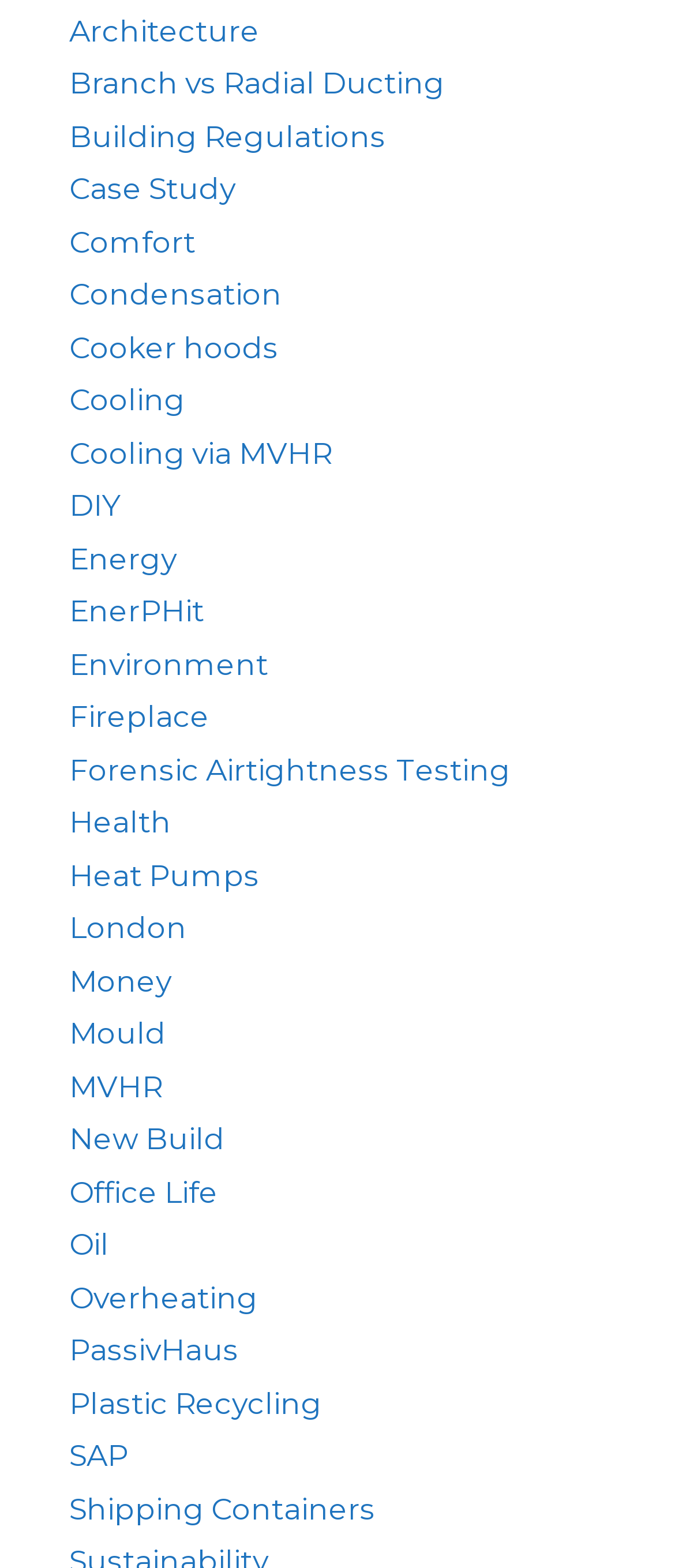Can you provide the bounding box coordinates for the element that should be clicked to implement the instruction: "Click on the Architecture link"?

[0.103, 0.009, 0.385, 0.031]